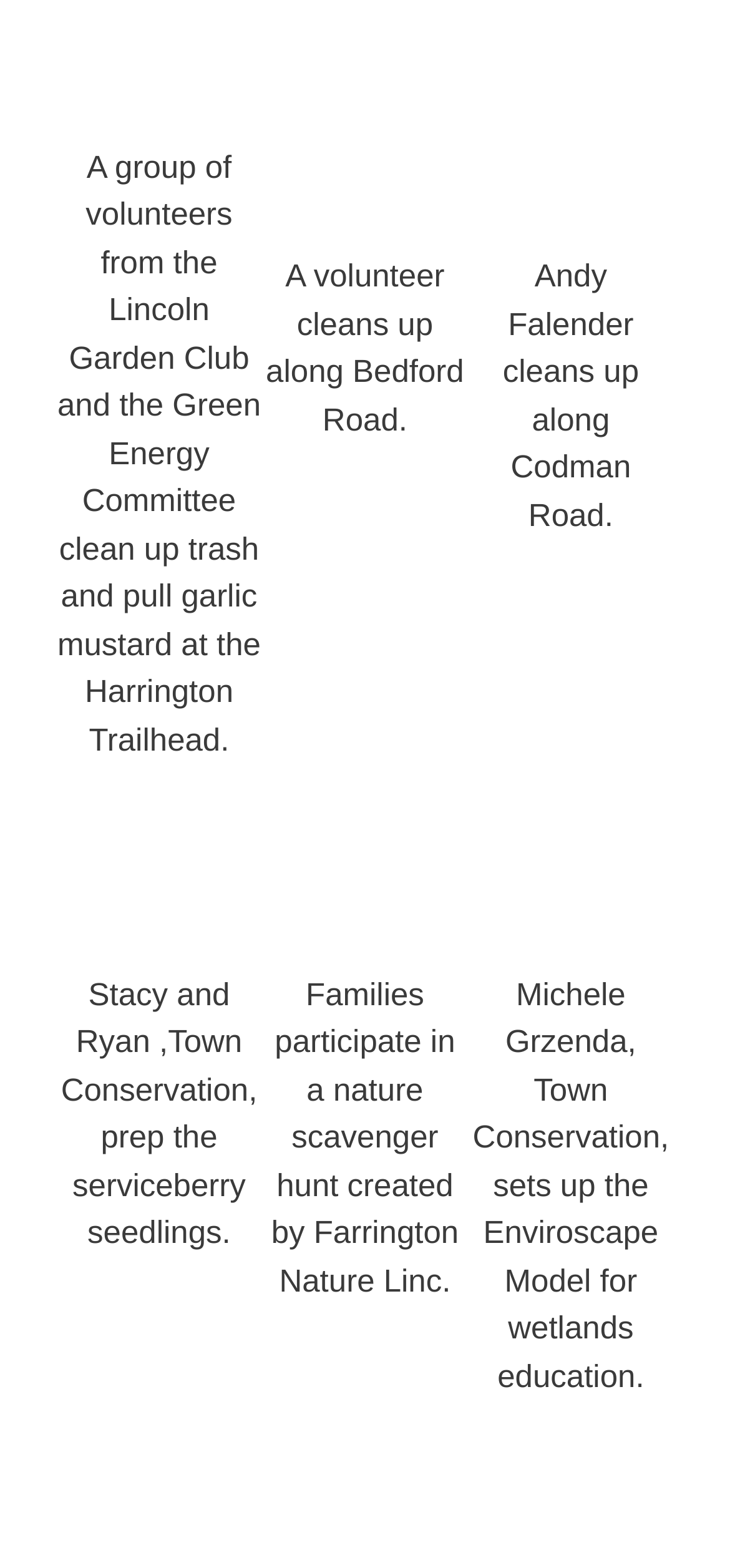Please find the bounding box coordinates of the section that needs to be clicked to achieve this instruction: "Read the description of the event where Town Representatives take brainstorming ideas for Lincoln's Climate Action Plan".

[0.372, 0.962, 0.628, 0.985]